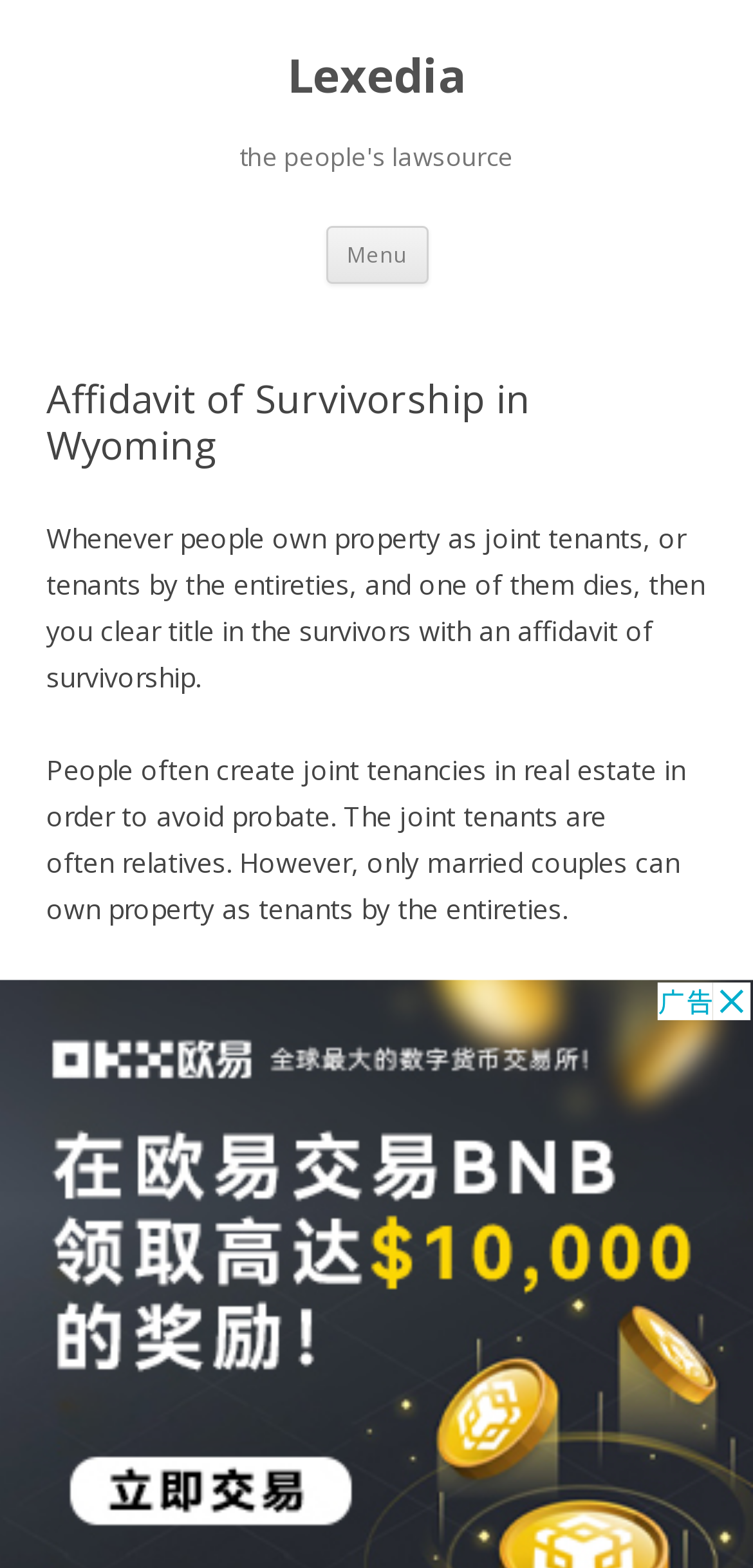Please answer the following question using a single word or phrase: 
Who can own property as tenants by the entireties?

Married couples